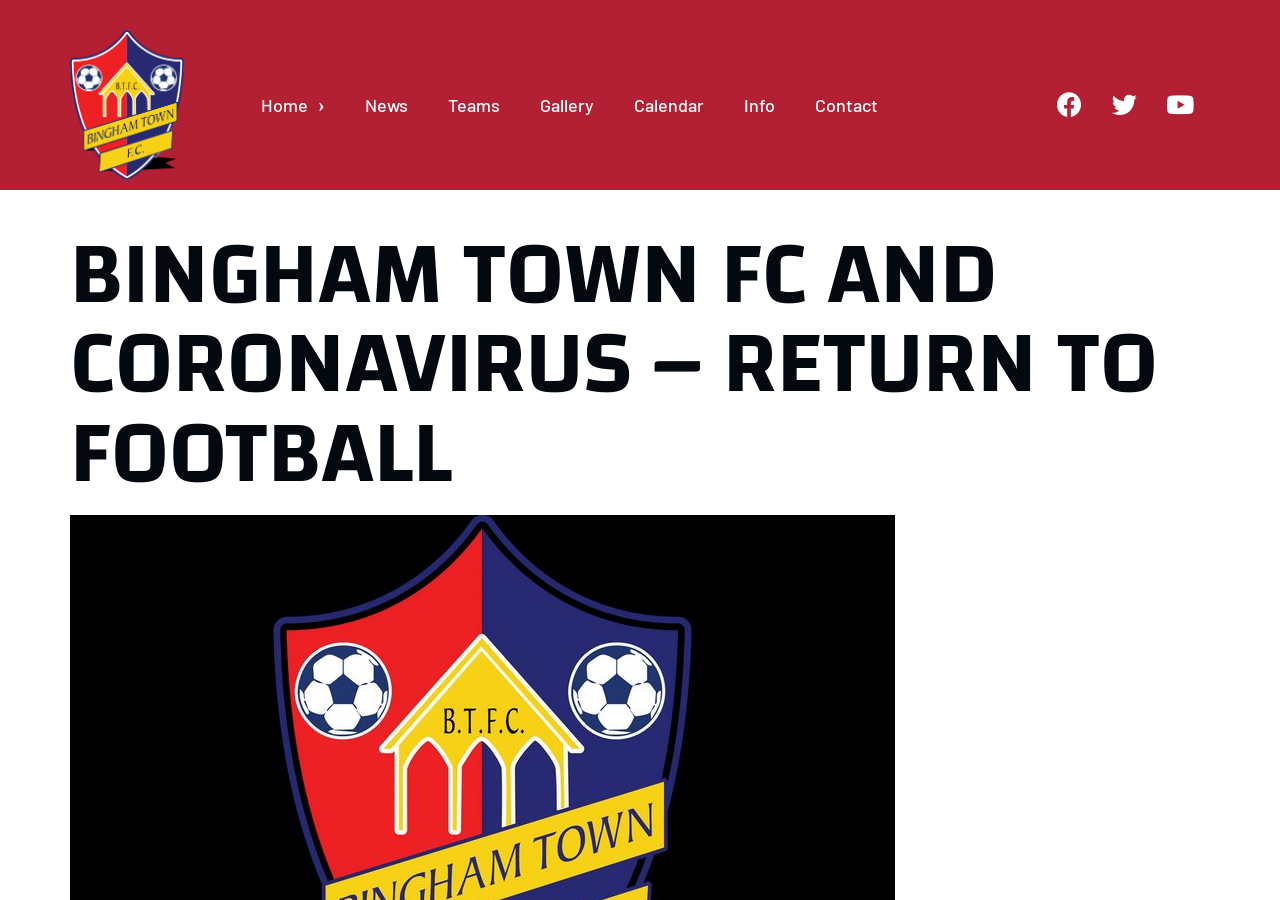Is the 'Home' link a dropdown menu?
Refer to the image and provide a detailed answer to the question.

I checked the 'Home' link and found that it has a 'hasPopup' attribute, which indicates that it is a dropdown menu.